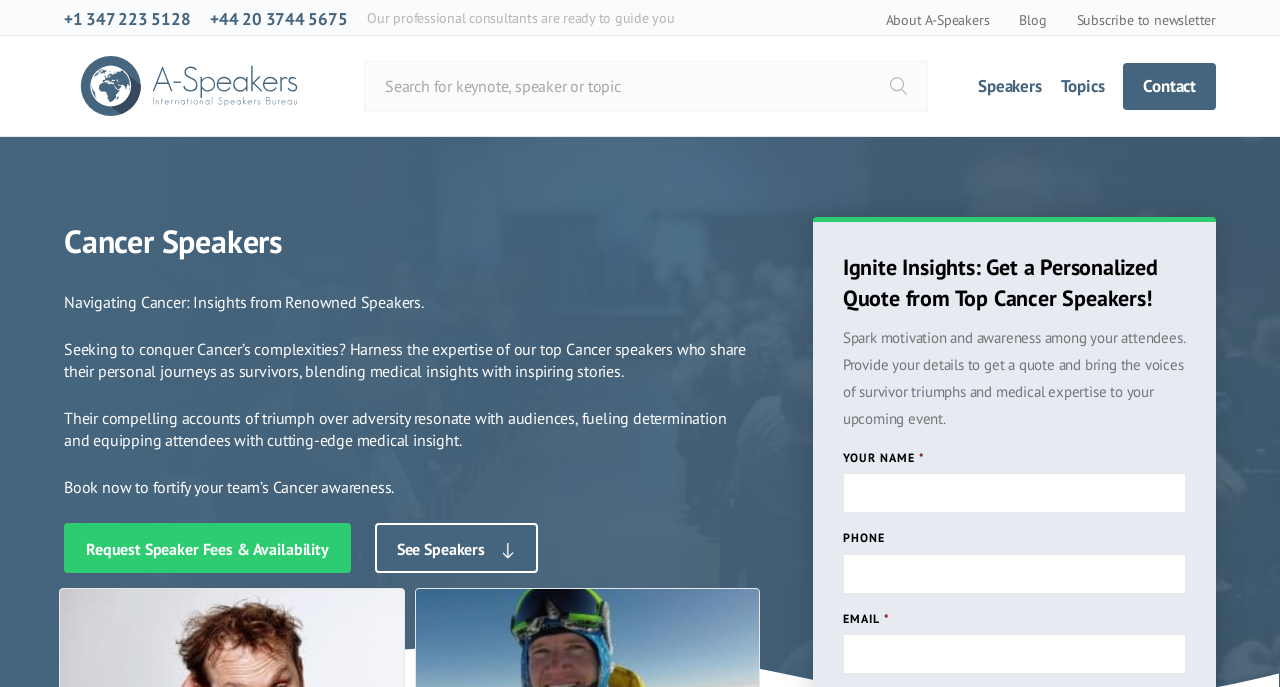Analyze the image and give a detailed response to the question:
What is the purpose of the search bar?

I found the search bar by looking at the top of the webpage, where there is a textbox with a label. The label says 'Search for keynote, speaker or topic', which indicates the purpose of the search bar.